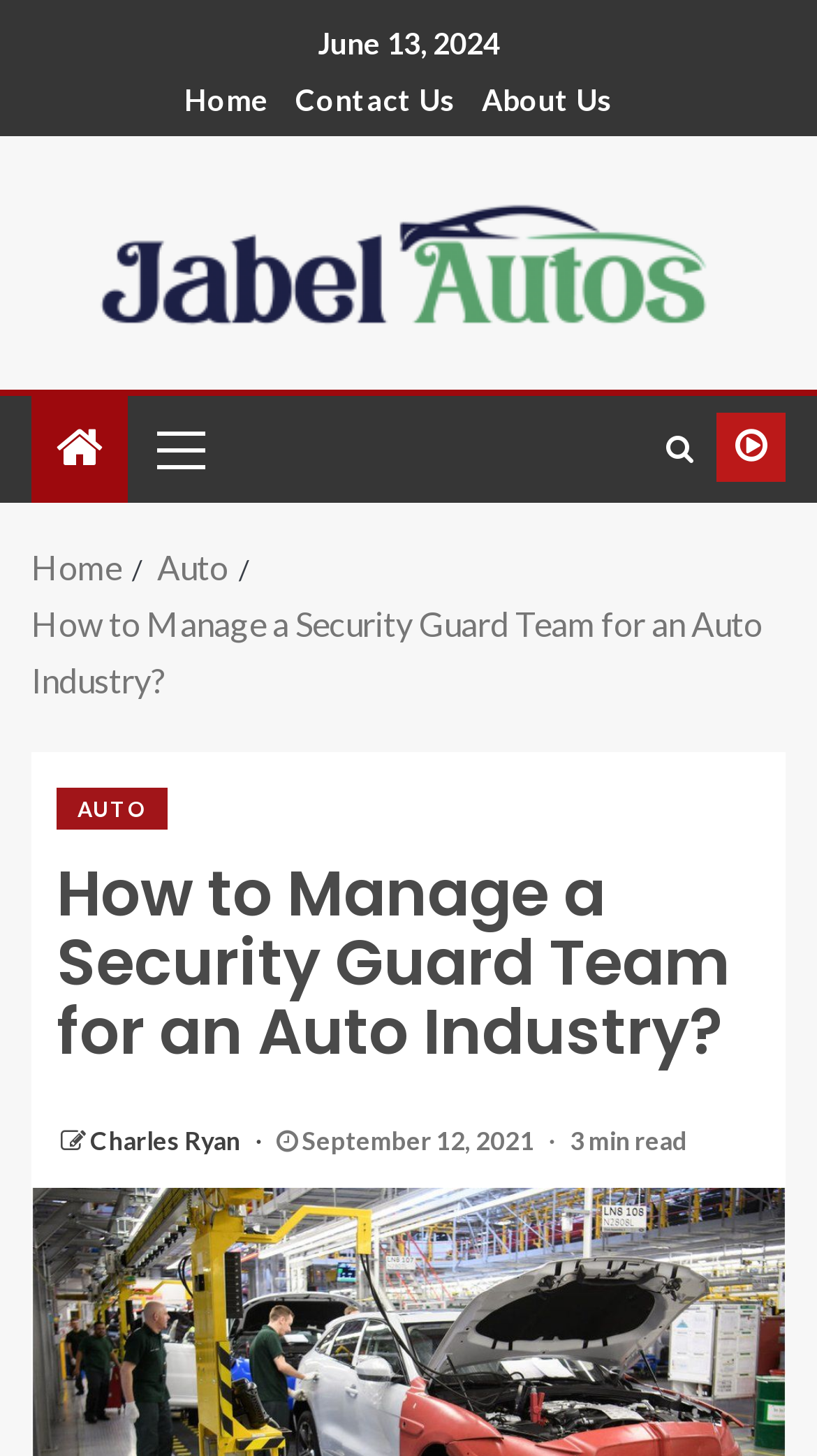Please identify the coordinates of the bounding box that should be clicked to fulfill this instruction: "contact us".

[0.362, 0.056, 0.556, 0.08]